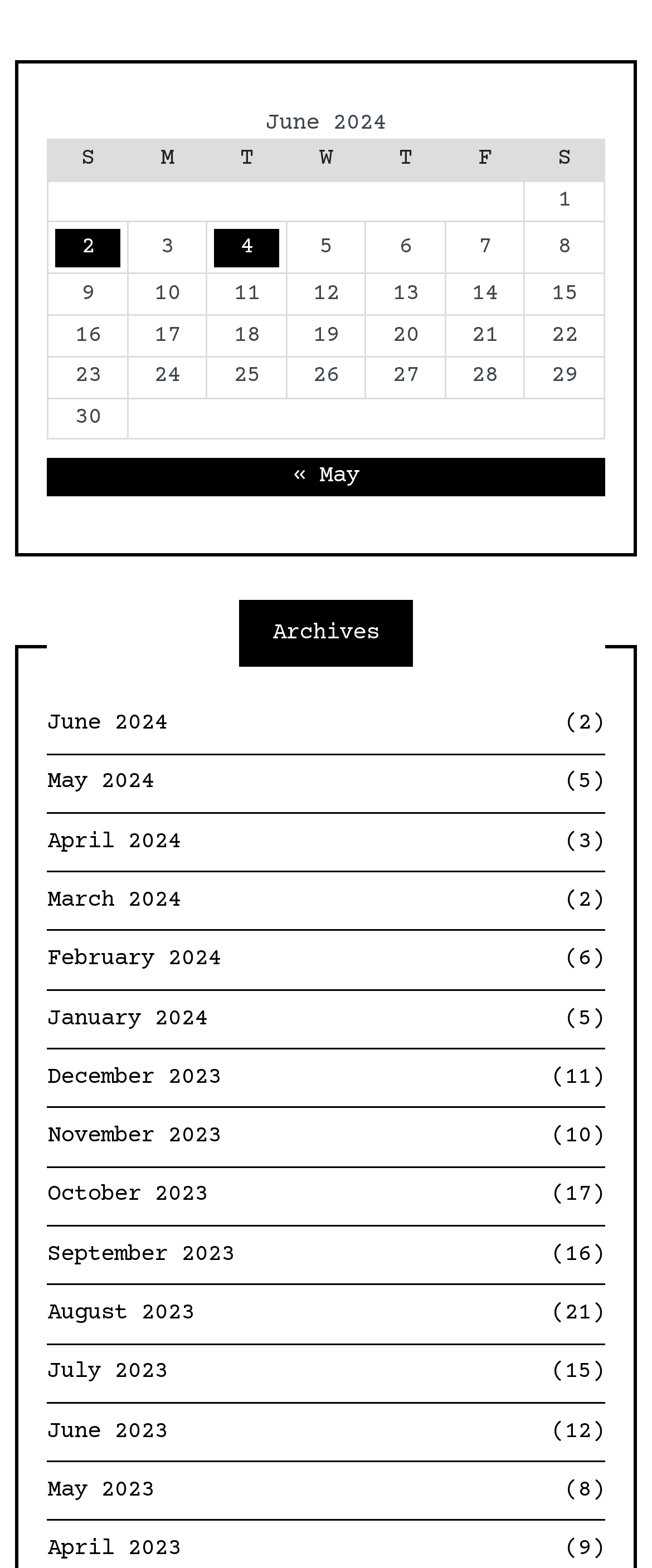Locate the bounding box coordinates of the clickable region to complete the following instruction: "View archives for April 2024."

[0.072, 0.519, 0.928, 0.556]